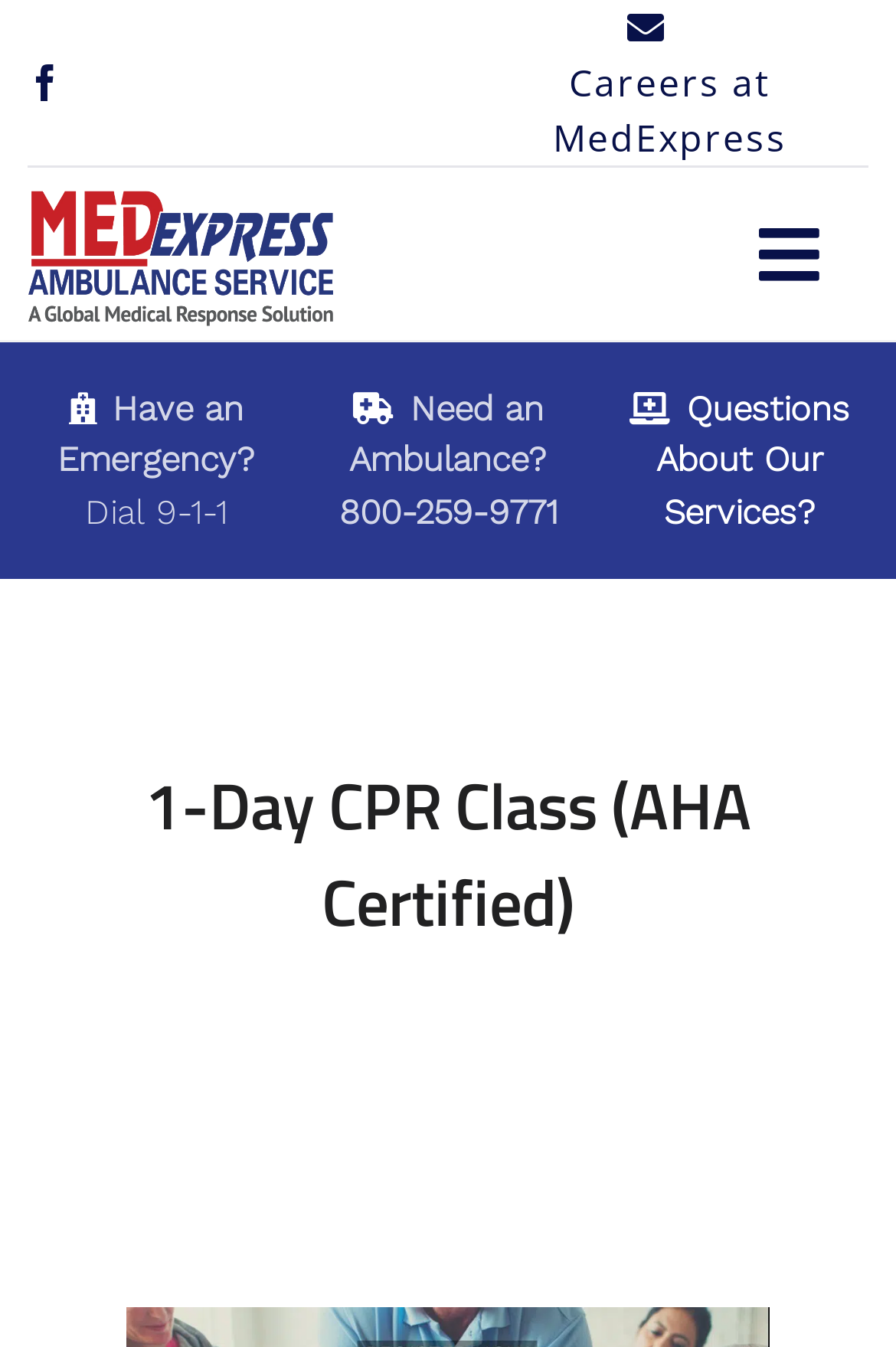Find the bounding box coordinates for the element that must be clicked to complete the instruction: "Search for something". The coordinates should be four float numbers between 0 and 1, indicated as [left, top, right, bottom].

[0.069, 0.75, 0.931, 0.836]